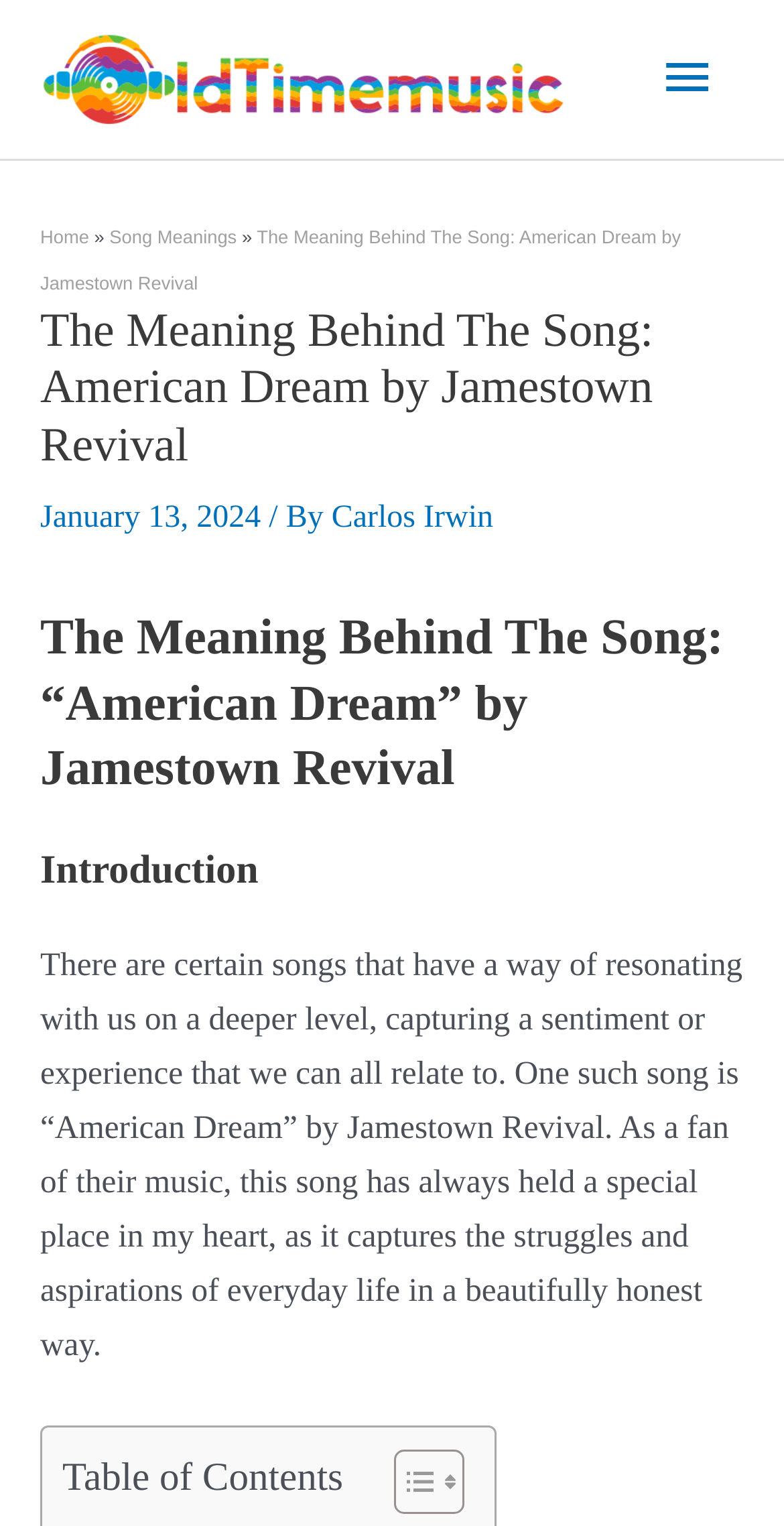Please provide a one-word or phrase answer to the question: 
What is the name of the website?

Old Time Music